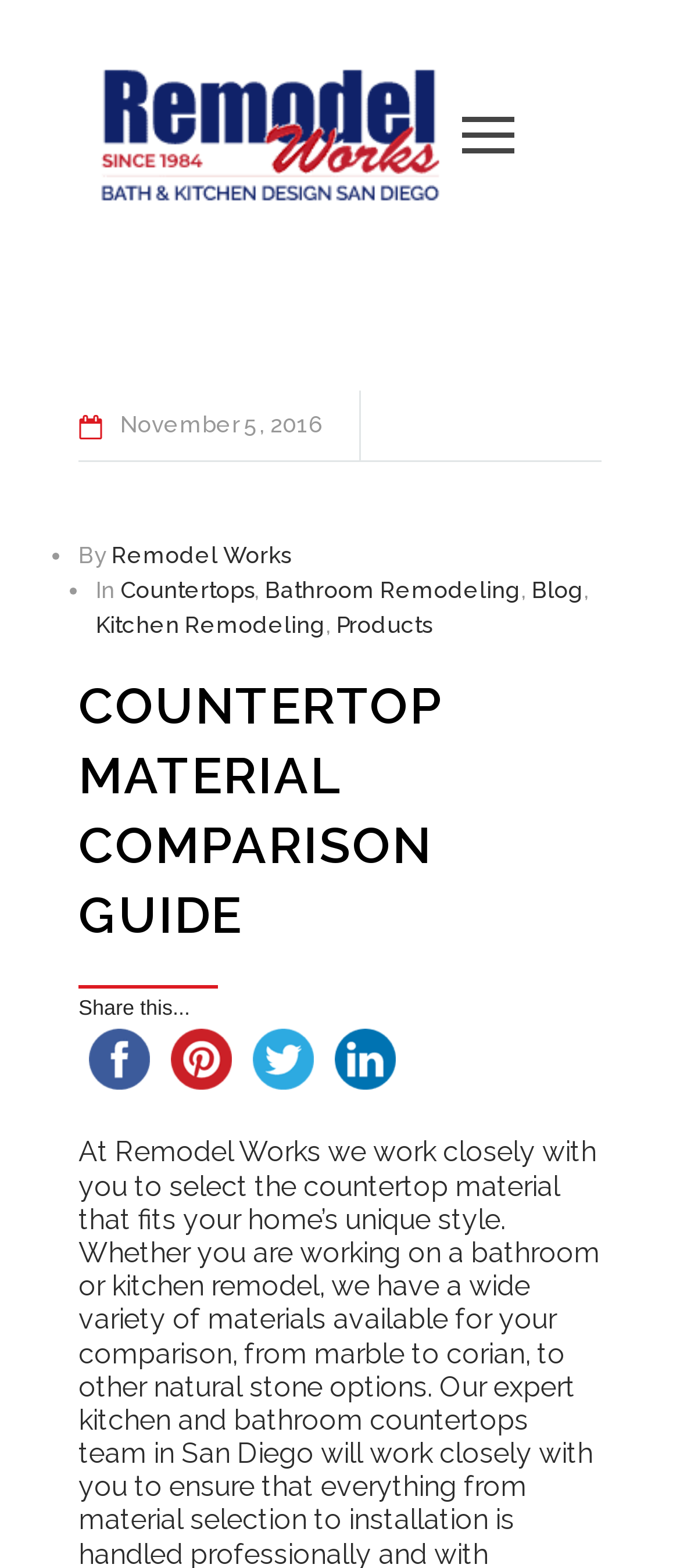What is the date of the article?
Based on the image, answer the question in a detailed manner.

I found the date of the article by looking at the top section of the webpage, where it says 'November' followed by '5,' and then '2016'. This indicates that the article was published on November 5, 2016.